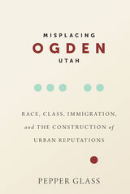Paint a vivid picture of the image with your description.

The image features the front cover of the book titled "Misplacing Ogden, Utah: Race, Class, Immigration, and the Construction of Urban Reputations" by Pepper Glass. The design incorporates bold typography, prominently displaying the title "MISPLACING OGDEN" in red and a softer color palette with teal dots underneath. The subtitle elaborates on the central themes of the work, focusing on how race, class, and immigration impact the perception and reputation of urban environments. This scholarly publication delves into the intricate social dynamics within Ogden, Utah, offering an insightful exploration of the factors that shape urban identities.